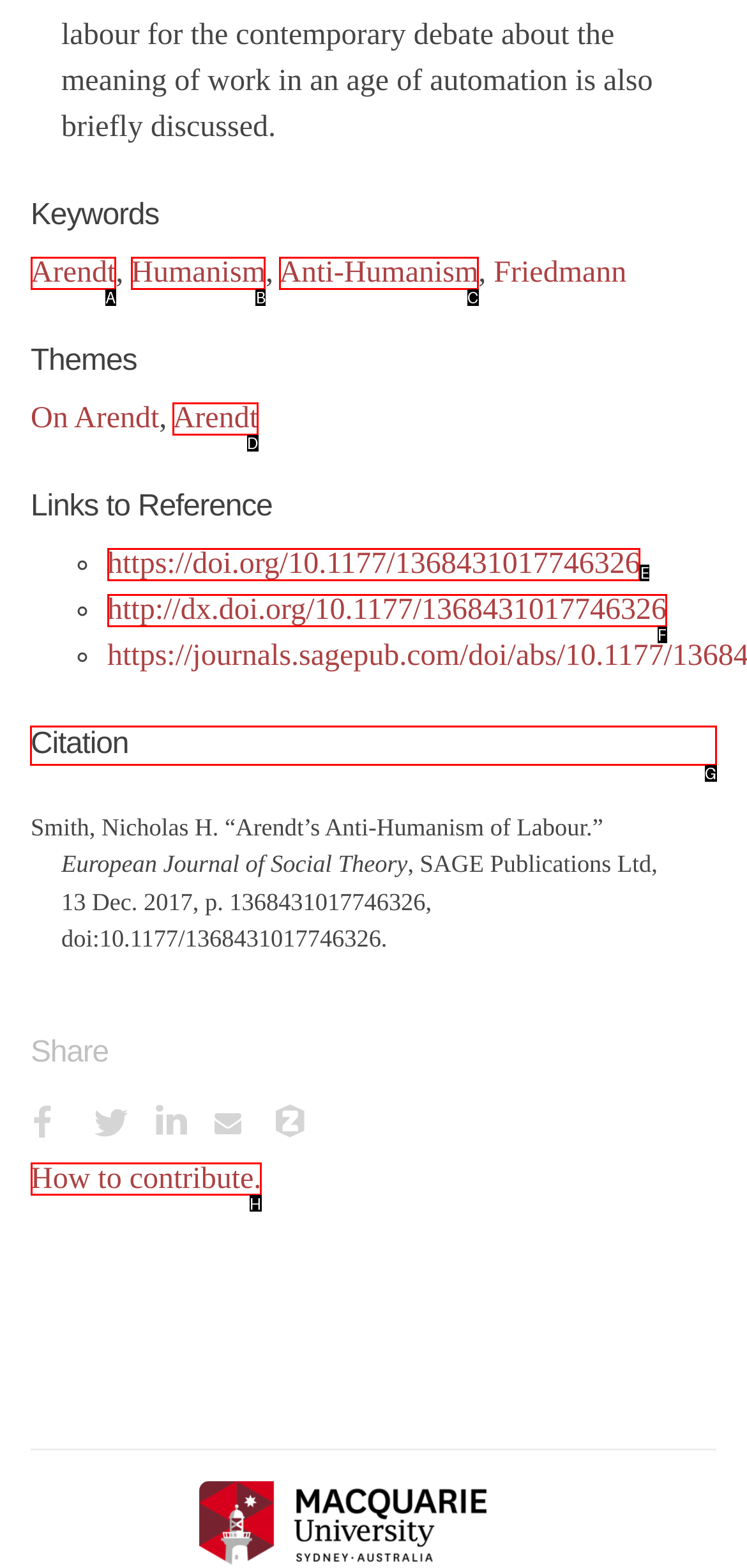Select the appropriate bounding box to fulfill the task: View the 'Citation' section Respond with the corresponding letter from the choices provided.

G